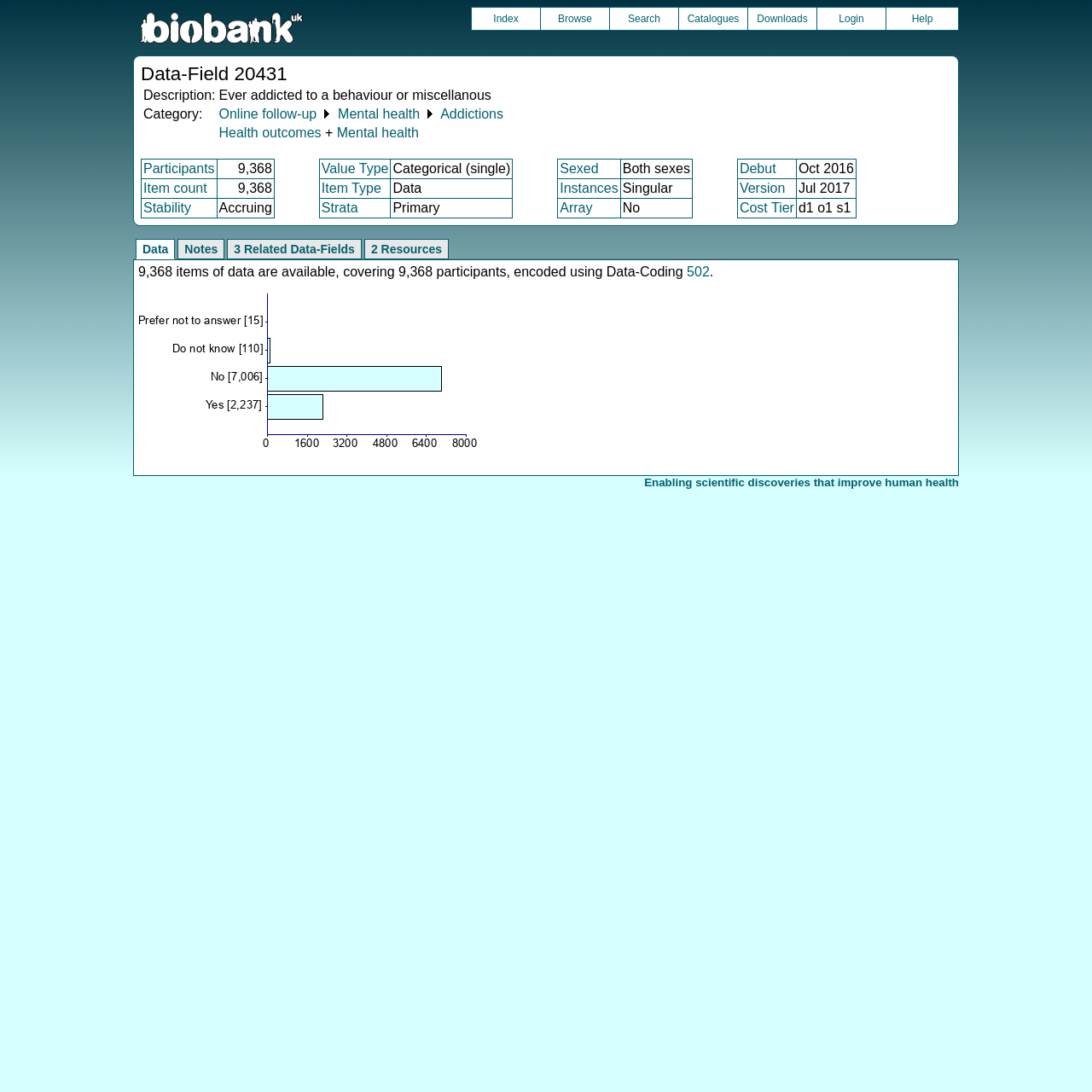Can you provide the bounding box coordinates for the element that should be clicked to implement the instruction: "Browse data"?

[0.495, 0.007, 0.558, 0.027]